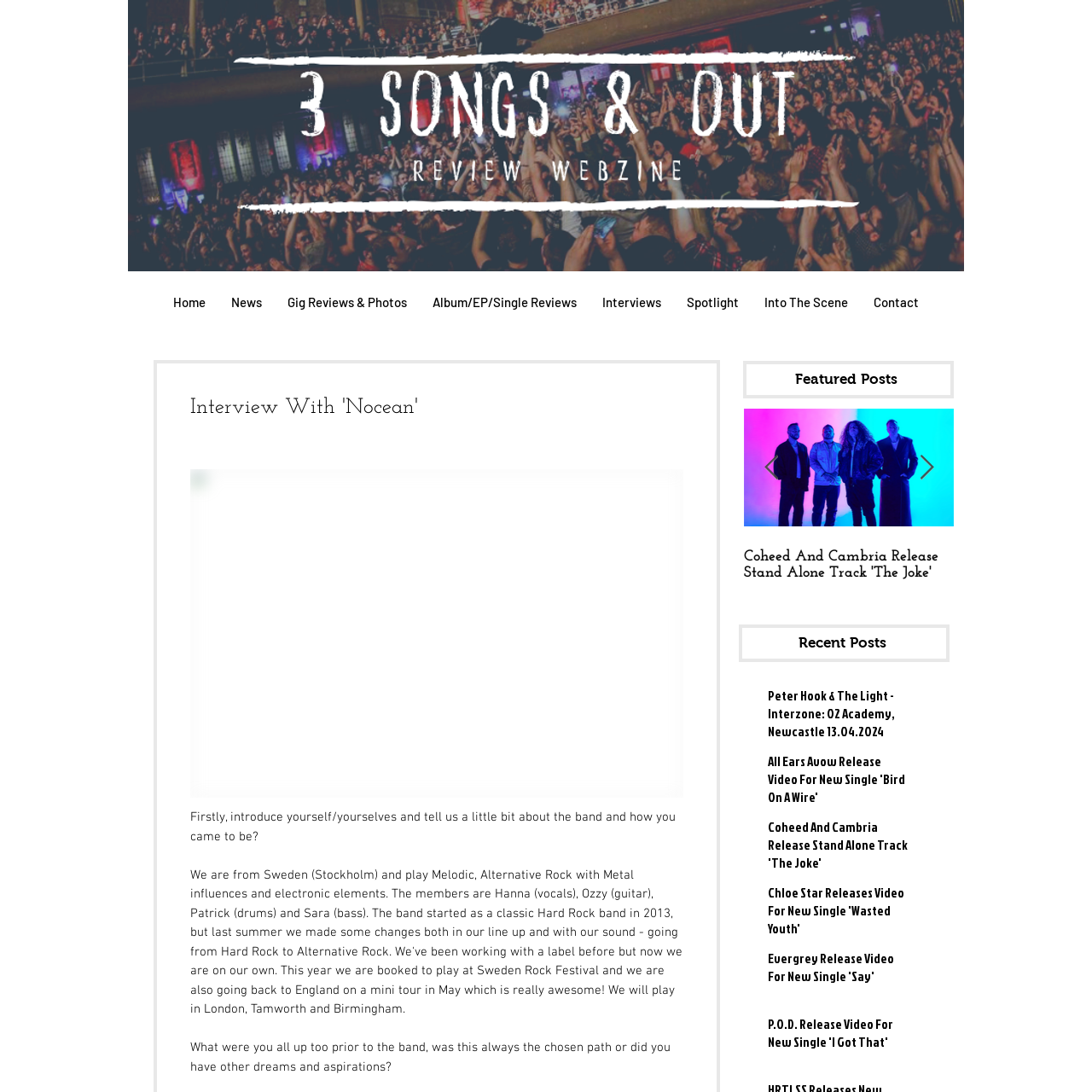Observe the image enclosed by the red rectangle, then respond to the question in one word or phrase:
What is the design style of the image?

Simple